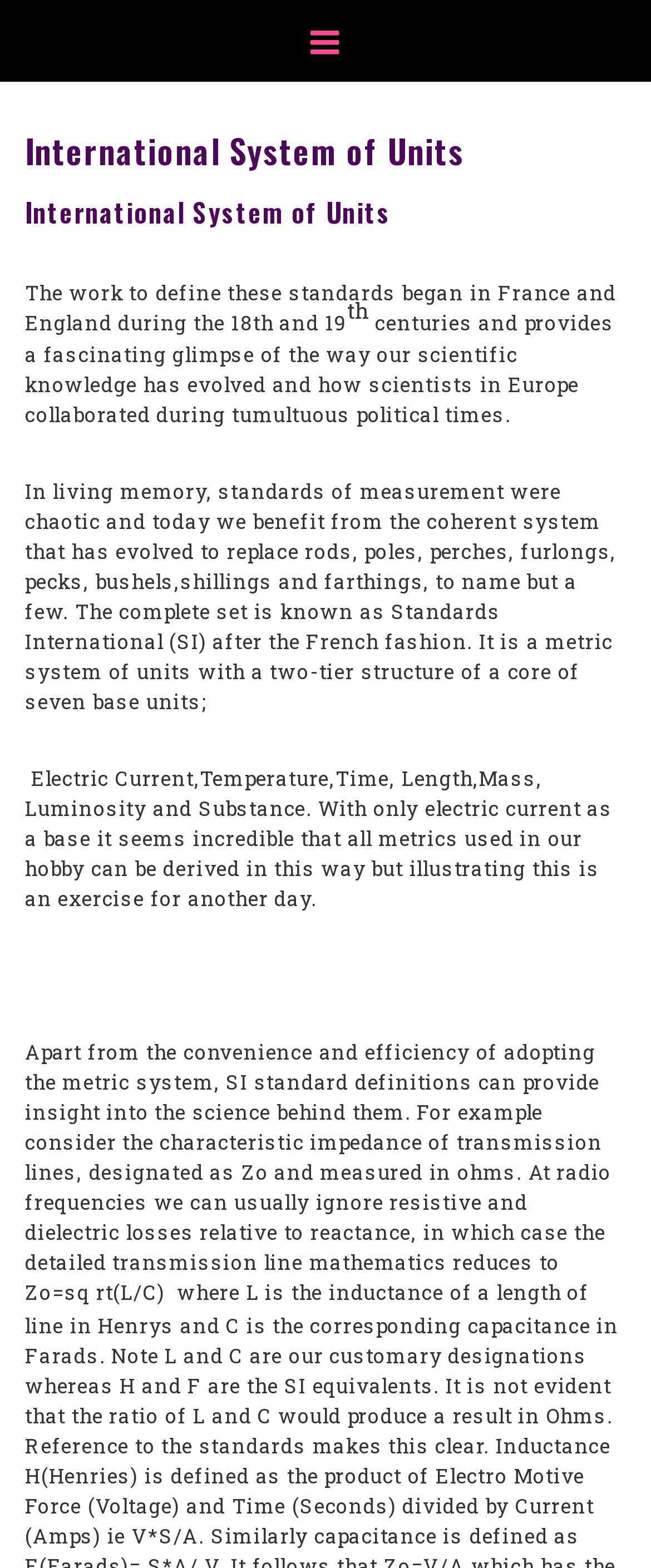What is the main topic of this webpage?
Please use the image to deliver a detailed and complete answer.

Based on the content of the webpage, it appears to be discussing the International System of Units, its history, and its applications in science and measurement.